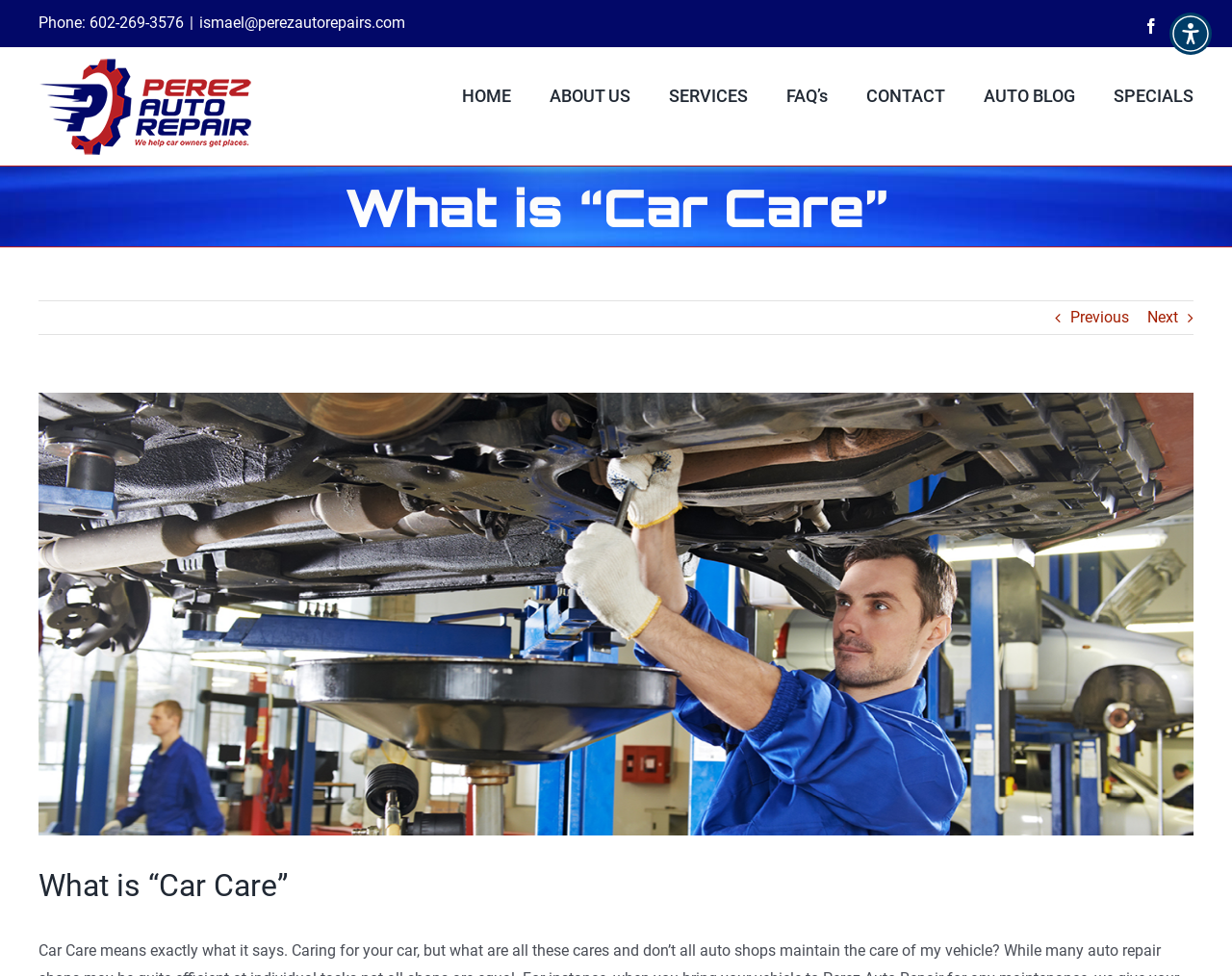How many navigation links are there in the main menu?
Please ensure your answer to the question is detailed and covers all necessary aspects.

I counted the number of navigation links by looking at the main menu section of the webpage. I saw eight links, namely 'HOME', 'ABOUT US', 'SERVICES', 'FAQ’s', 'CONTACT', 'AUTO BLOG', and 'SPECIALS'.